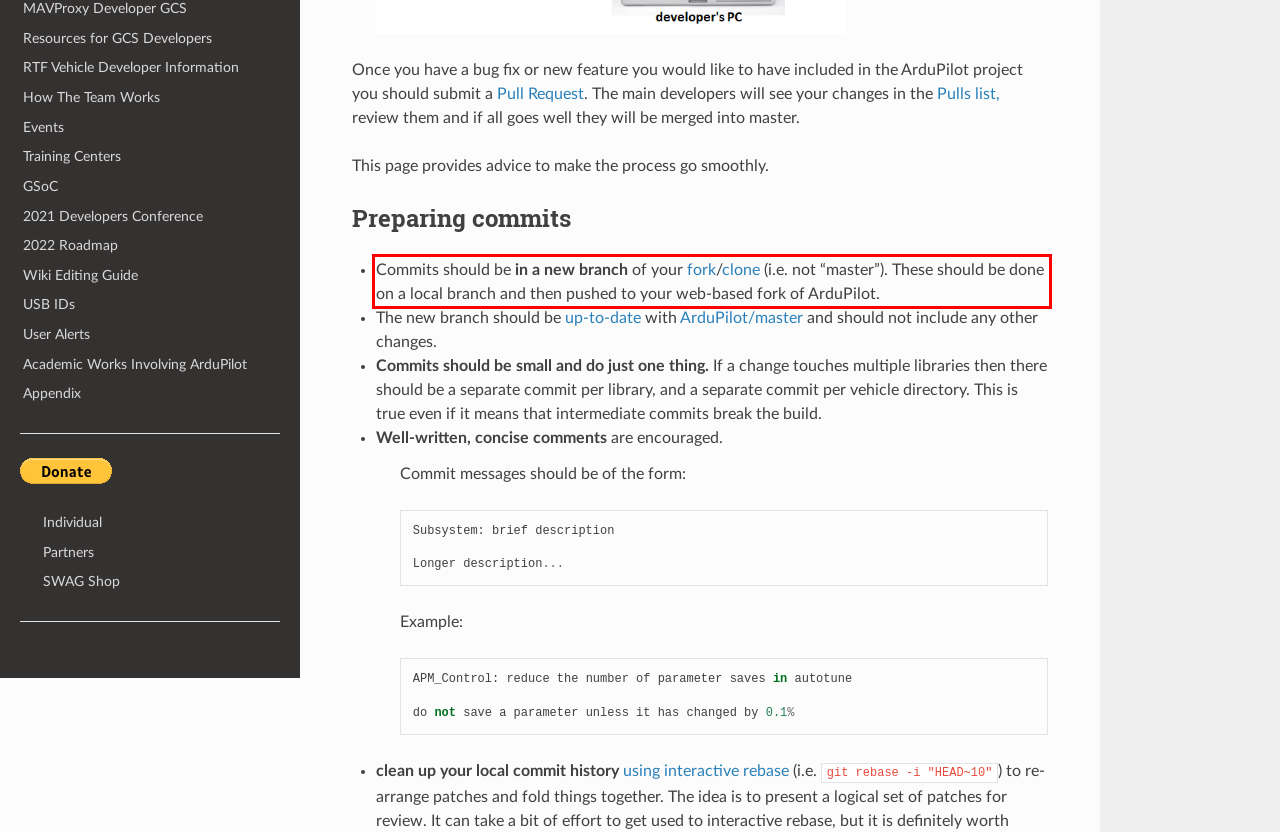Analyze the red bounding box in the provided webpage screenshot and generate the text content contained within.

Commits should be in a new branch of your fork/clone (i.e. not “master”). These should be done on a local branch and then pushed to your web-based fork of ArduPilot.